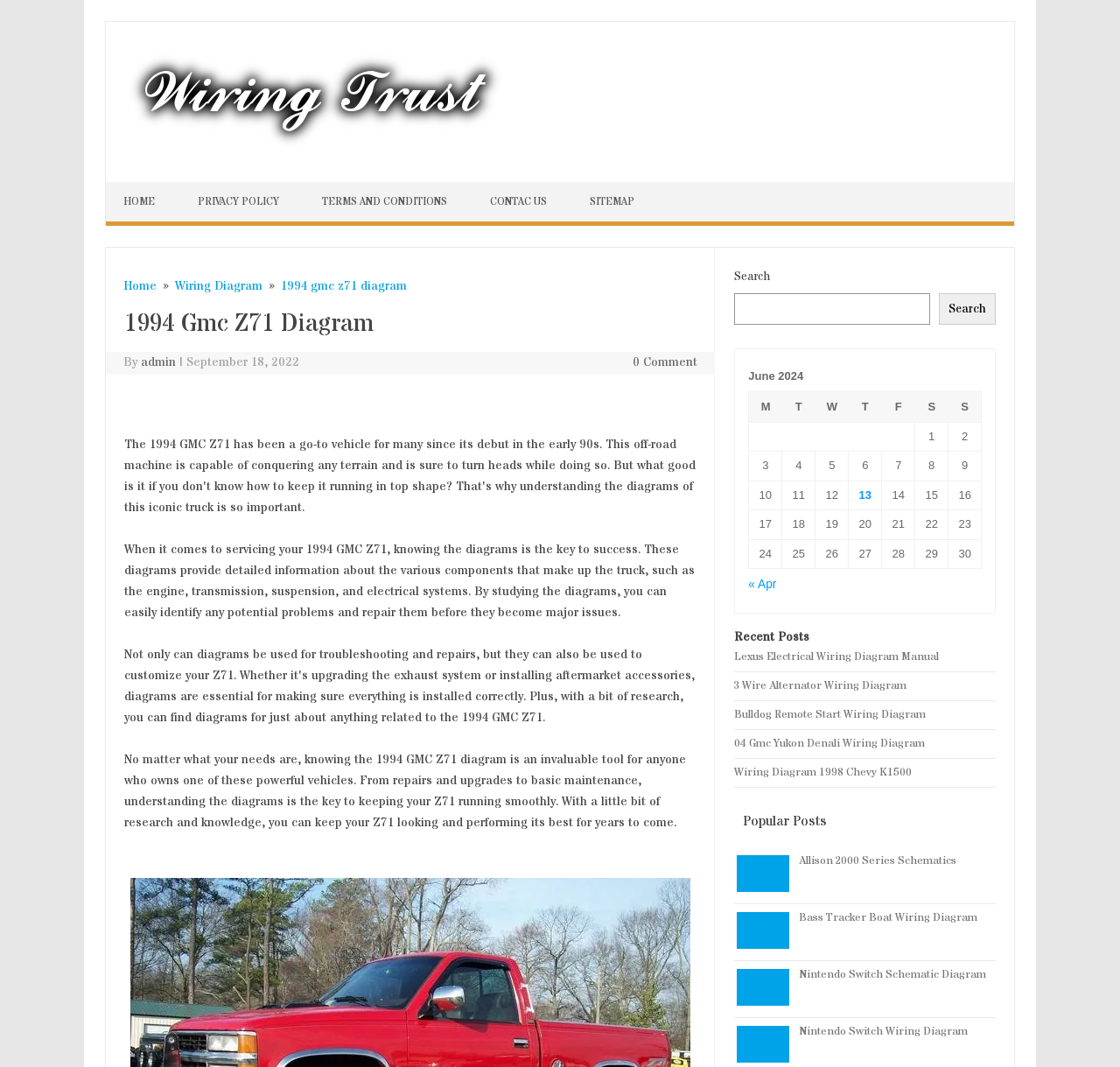Please locate the bounding box coordinates of the element that needs to be clicked to achieve the following instruction: "Search for something". The coordinates should be four float numbers between 0 and 1, i.e., [left, top, right, bottom].

[0.656, 0.275, 0.831, 0.304]